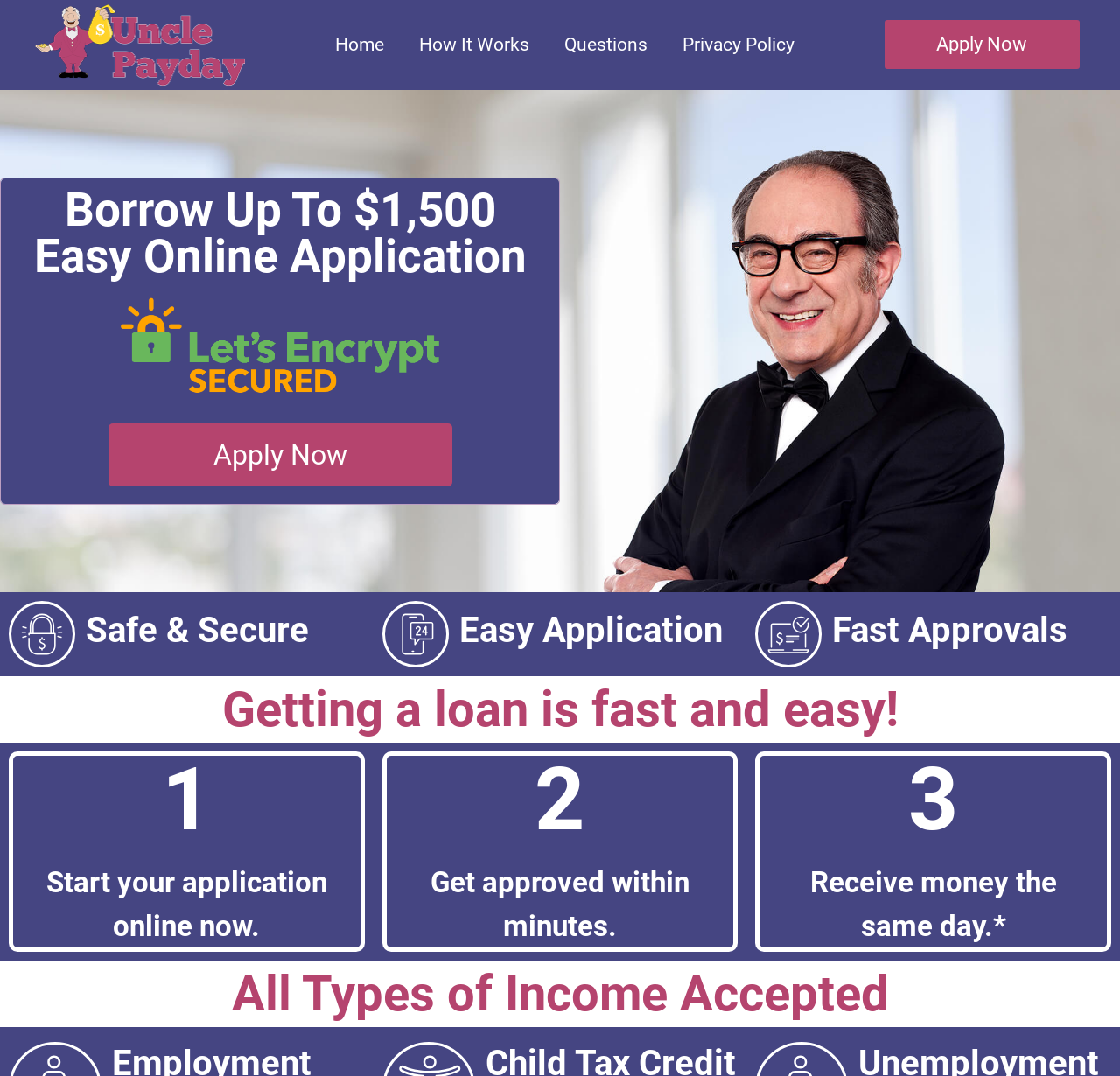Determine the bounding box for the UI element that matches this description: "value="Subscribe"".

None